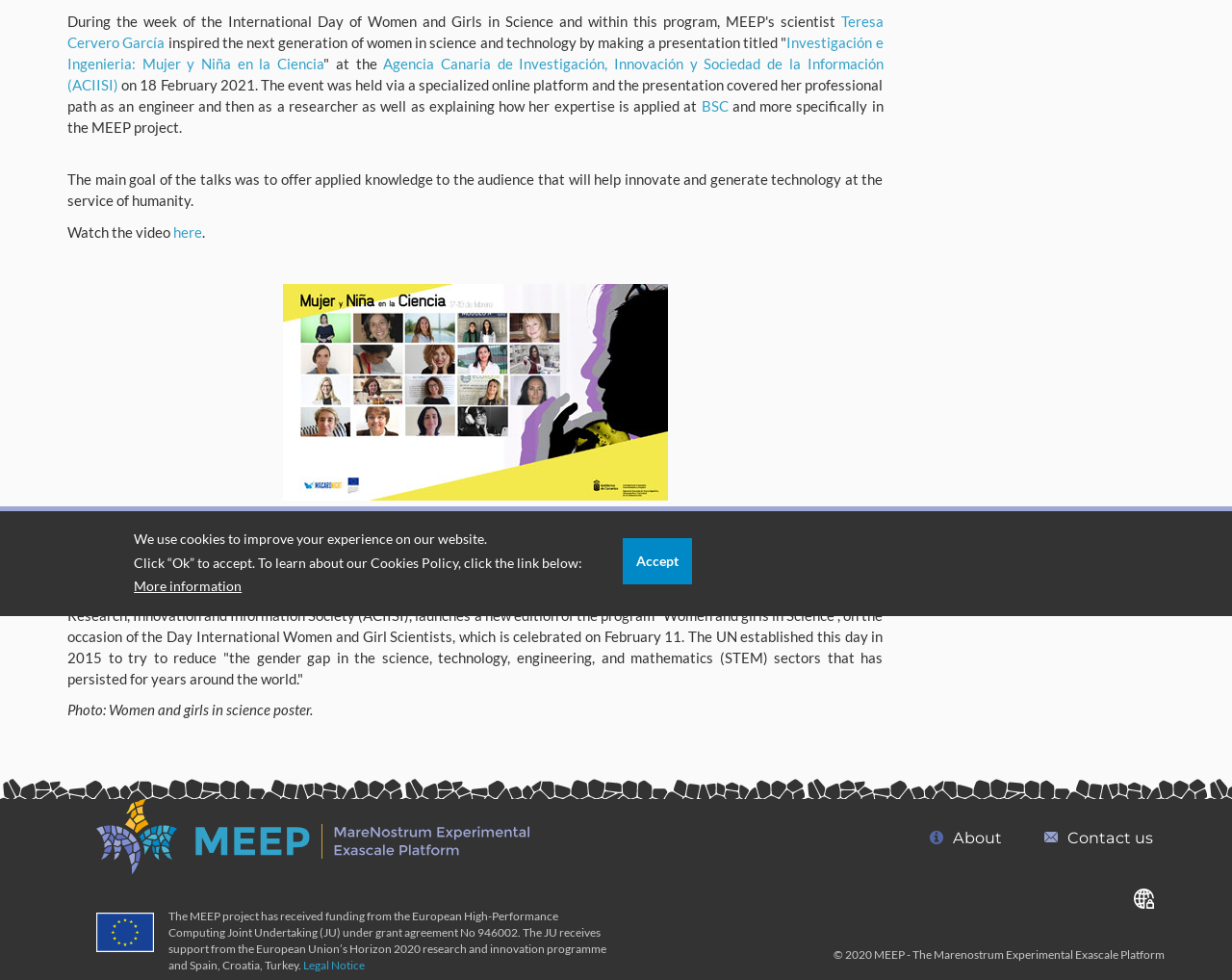From the webpage screenshot, predict the bounding box of the UI element that matches this description: "title="Intranet access"".

[0.911, 0.894, 0.945, 0.938]